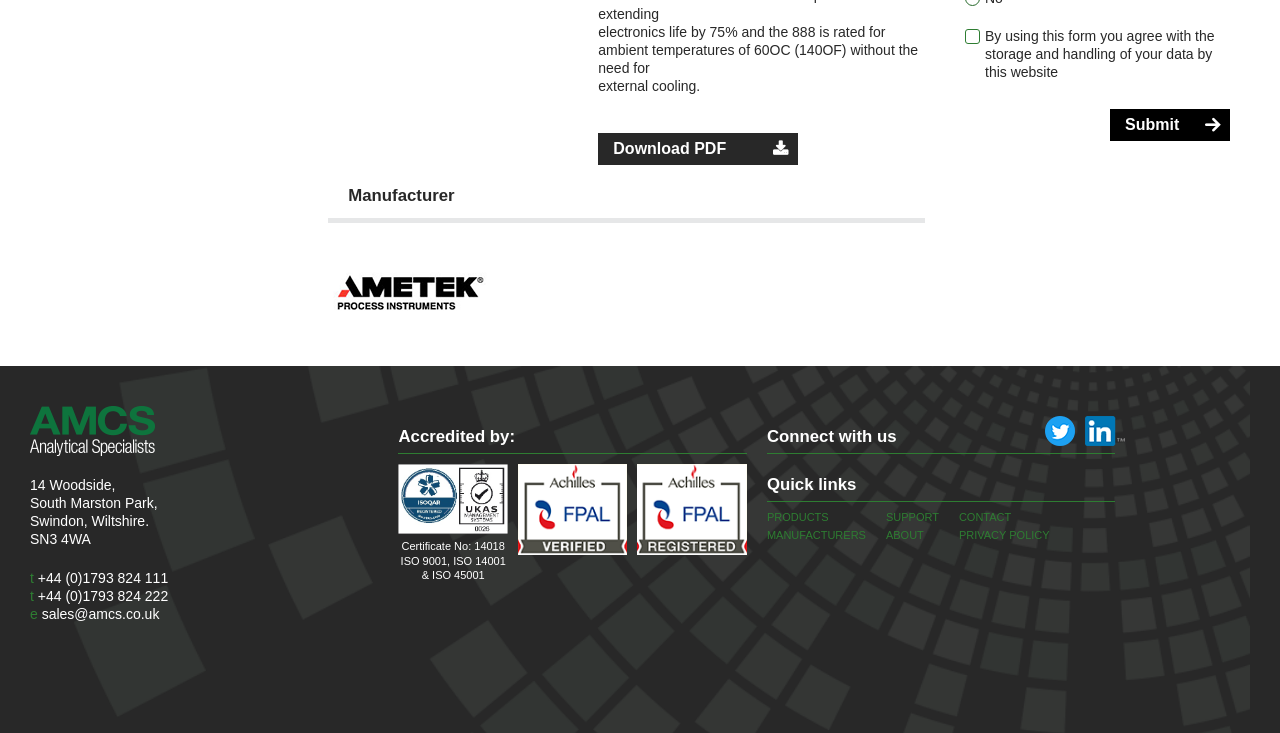Find the bounding box coordinates for the element described here: "Support".

[0.692, 0.696, 0.734, 0.713]